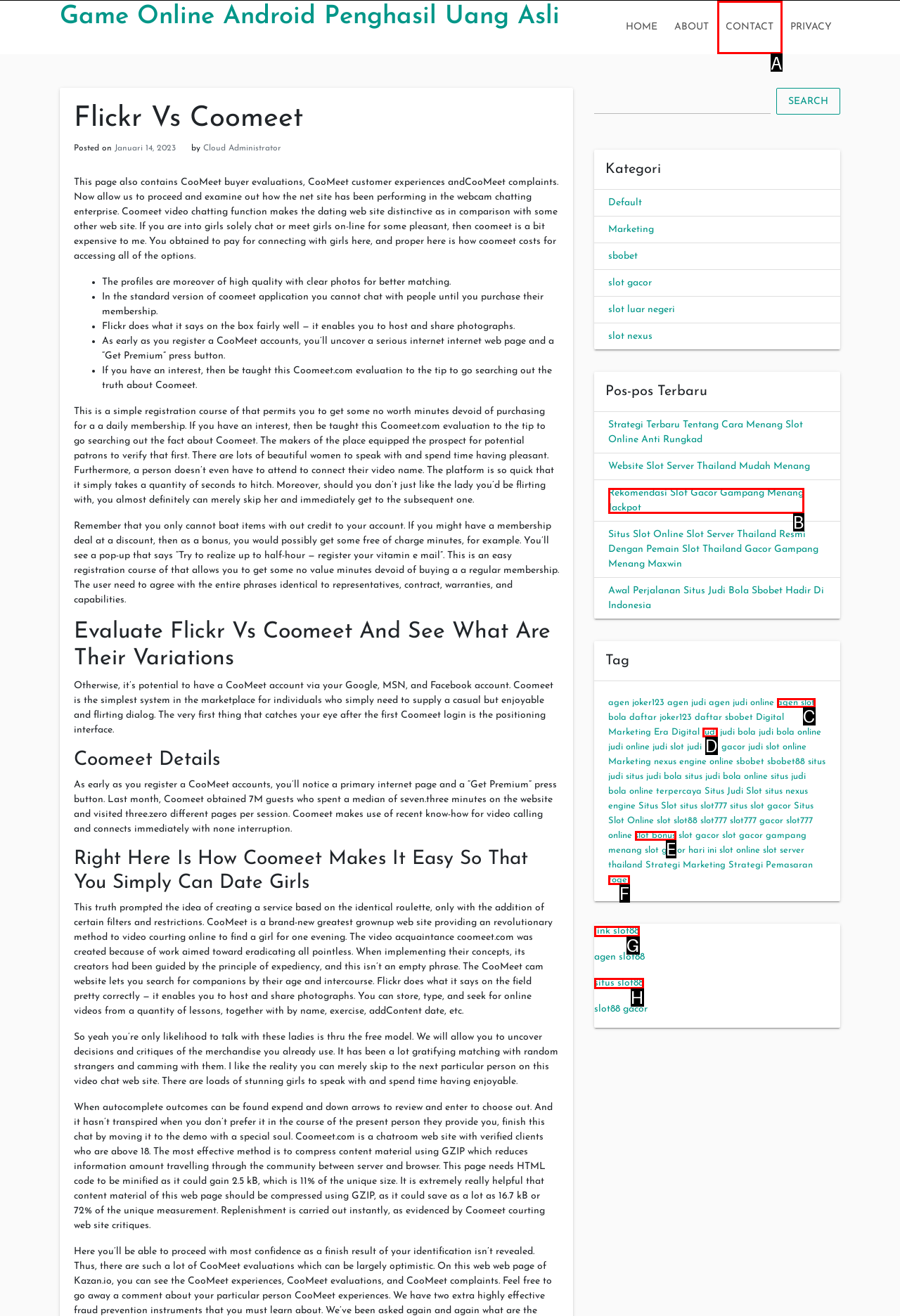Determine which element should be clicked for this task: Click on the 'CONTACT' link
Answer with the letter of the selected option.

A